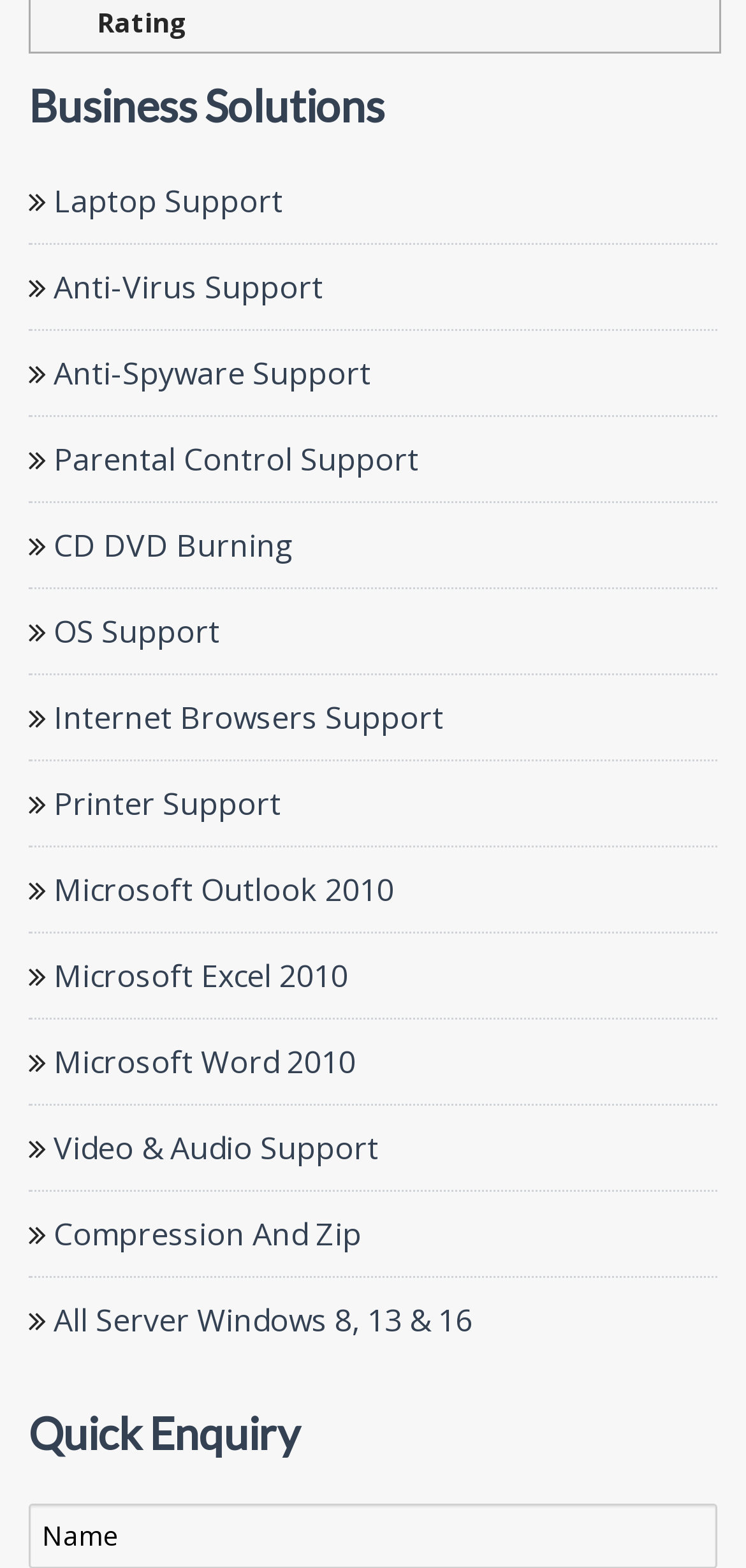Find the bounding box coordinates for the HTML element described in this sentence: "Video & Audio Support". Provide the coordinates as four float numbers between 0 and 1, in the format [left, top, right, bottom].

[0.062, 0.718, 0.508, 0.745]